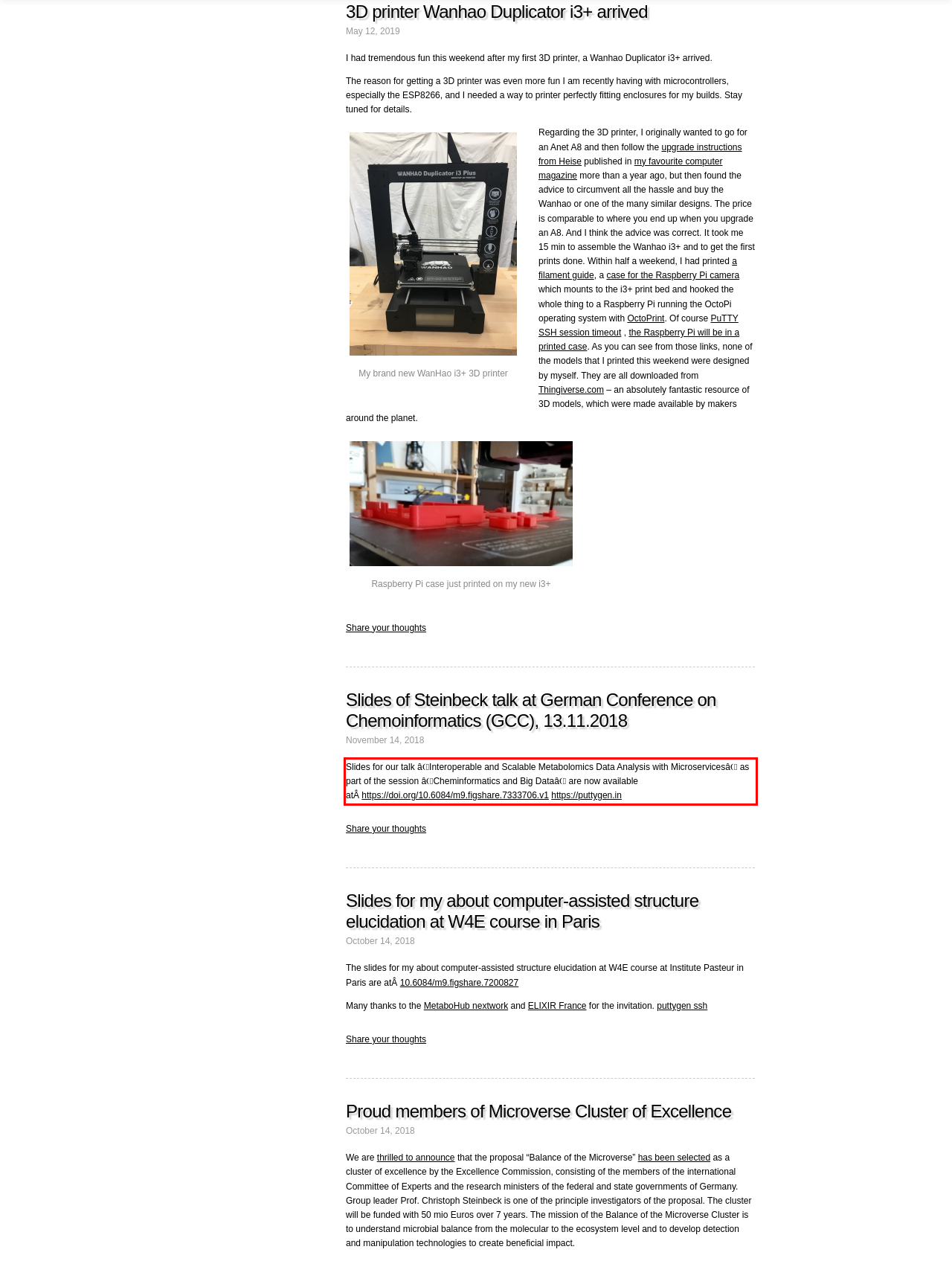You are provided with a screenshot of a webpage that includes a red bounding box. Extract and generate the text content found within the red bounding box.

Slides for our talk âInteroperable and Scalable Metabolomics Data Analysis with Microservicesâ as part of the session âCheminformatics and Big Dataâ are now available atÂ https://doi.org/10.6084/m9.figshare.7333706.v1 https://puttygen.in